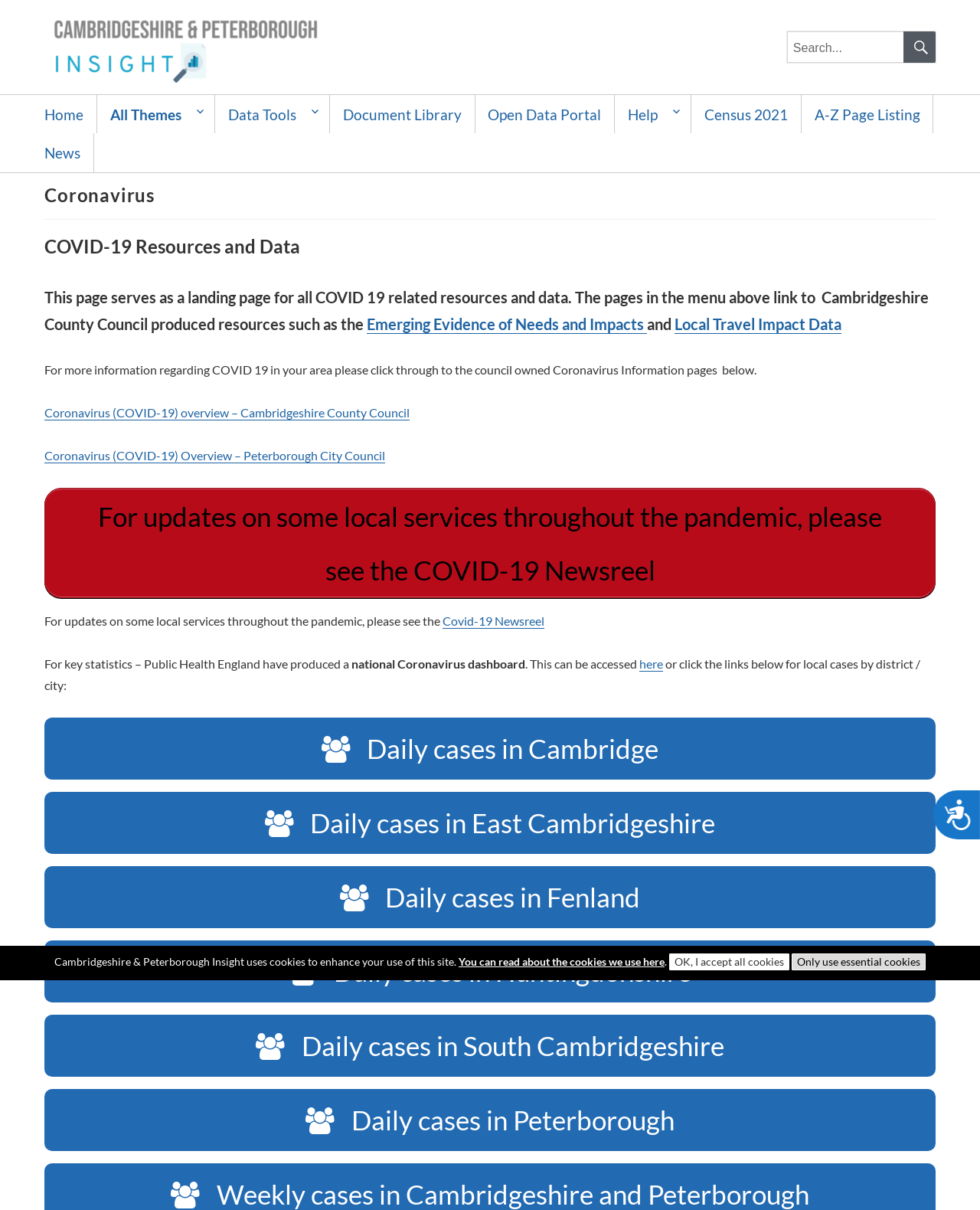Specify the bounding box coordinates of the element's region that should be clicked to achieve the following instruction: "Go to Home page". The bounding box coordinates consist of four float numbers between 0 and 1, in the format [left, top, right, bottom].

[0.032, 0.078, 0.098, 0.11]